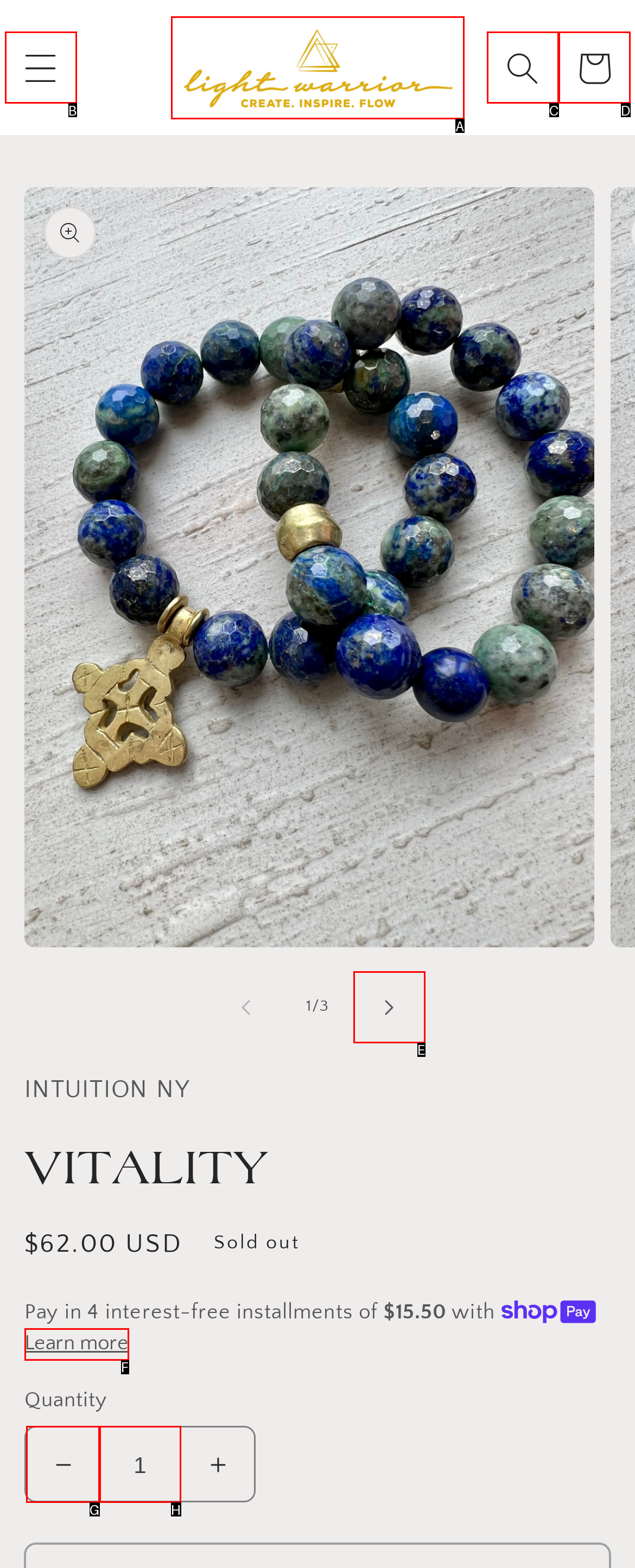Select the option that matches the description: Decrease quantity for VITALITY. Answer with the letter of the correct option directly.

G